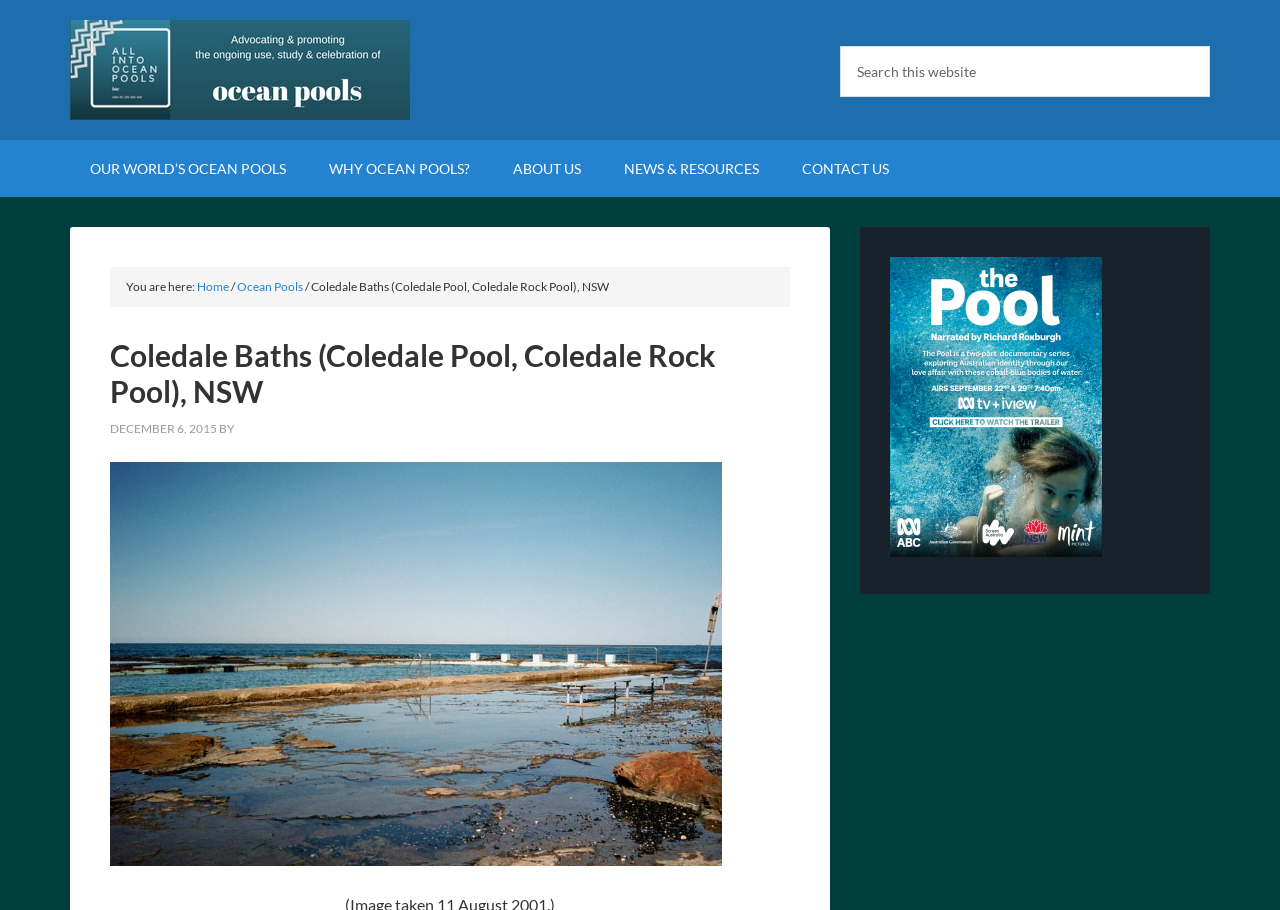Please give a one-word or short phrase response to the following question: 
What is the name of the organization mentioned in the webpage?

ALL INTO OCEAN POOLS INC